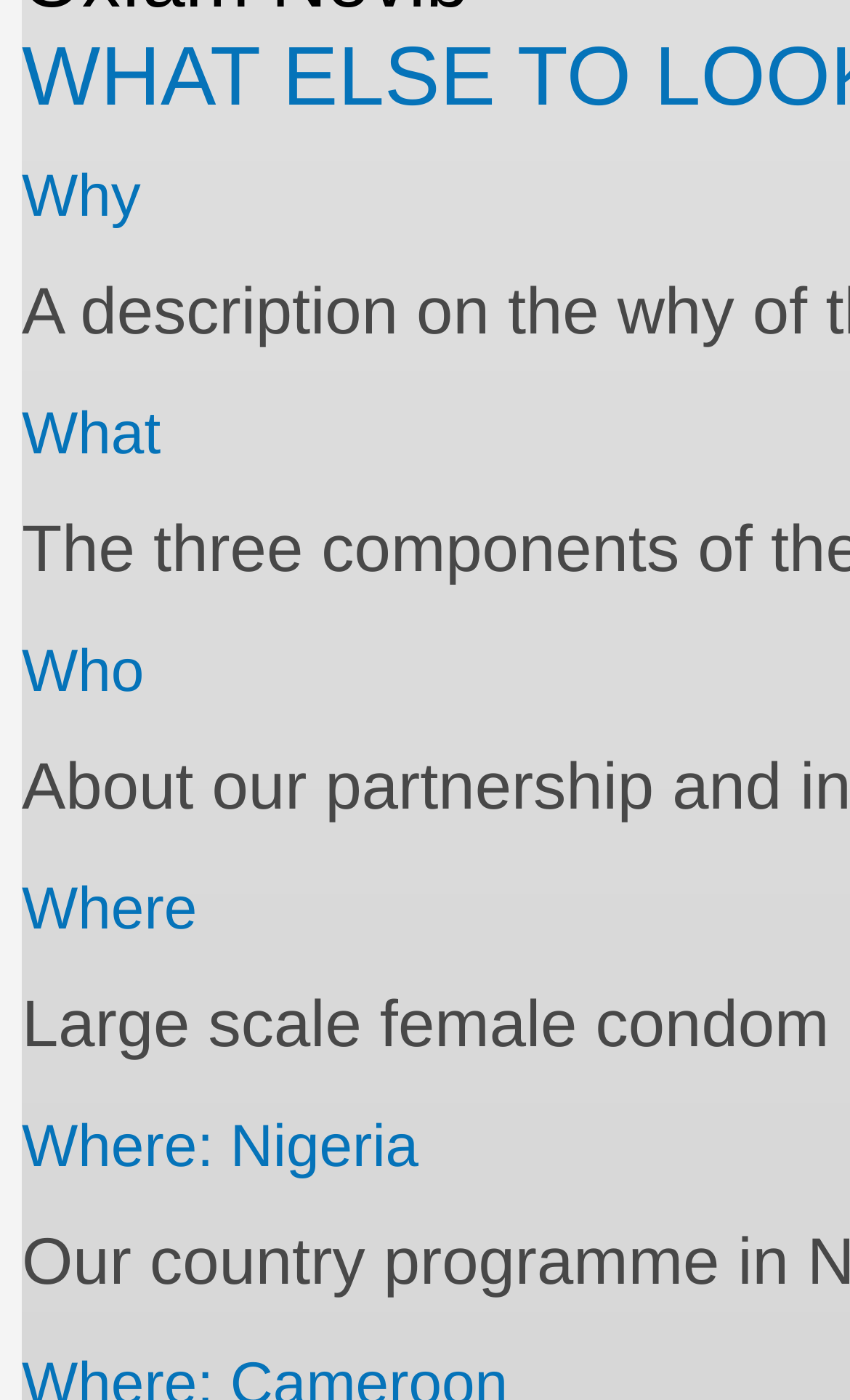Please determine the bounding box of the UI element that matches this description: Facebook. The coordinates should be given as (top-left x, top-left y, bottom-right x, bottom-right y), with all values between 0 and 1.

None